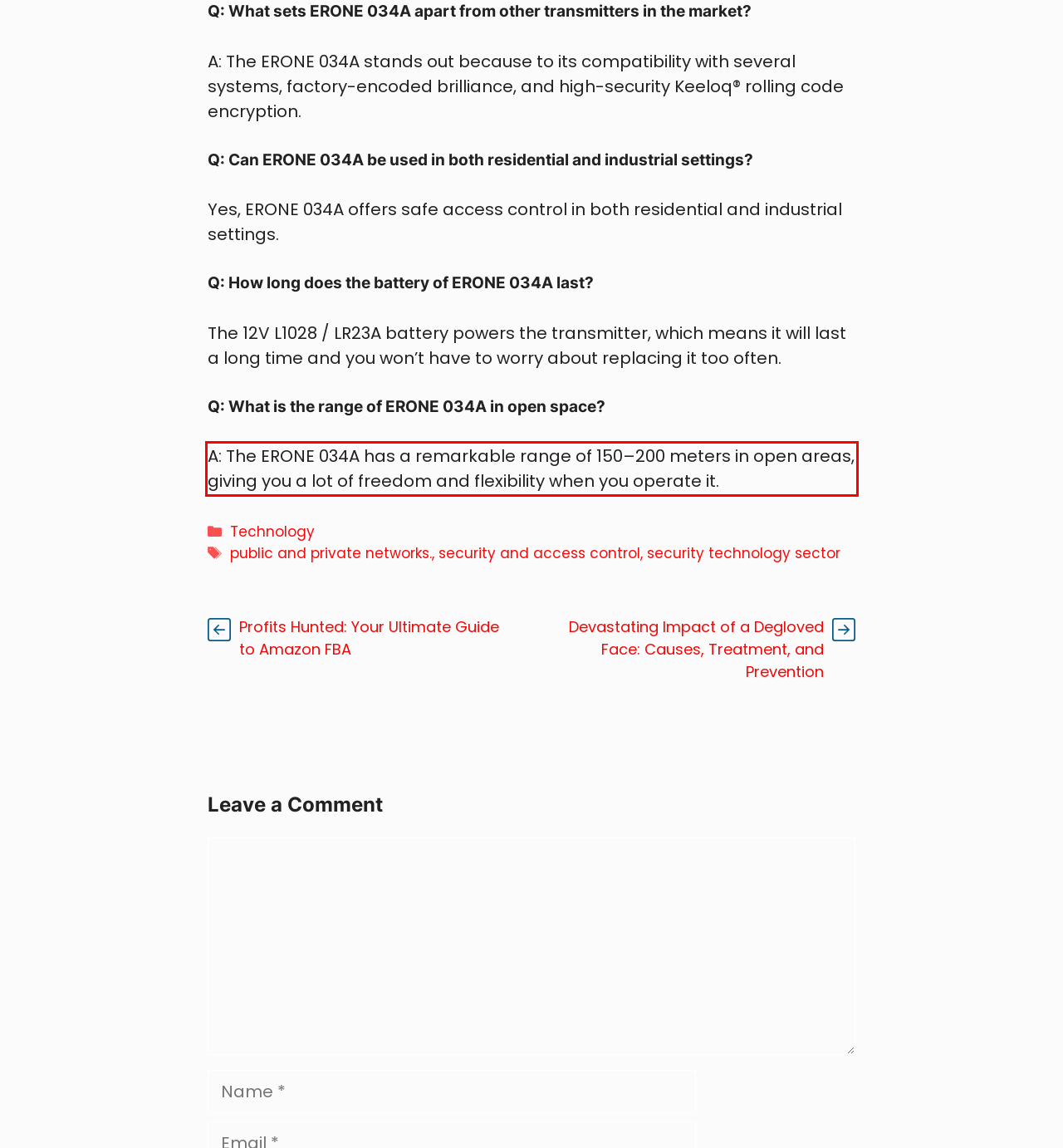Given a screenshot of a webpage containing a red rectangle bounding box, extract and provide the text content found within the red bounding box.

A: The ERONE 034A has a remarkable range of 150–200 meters in open areas, giving you a lot of freedom and flexibility when you operate it.